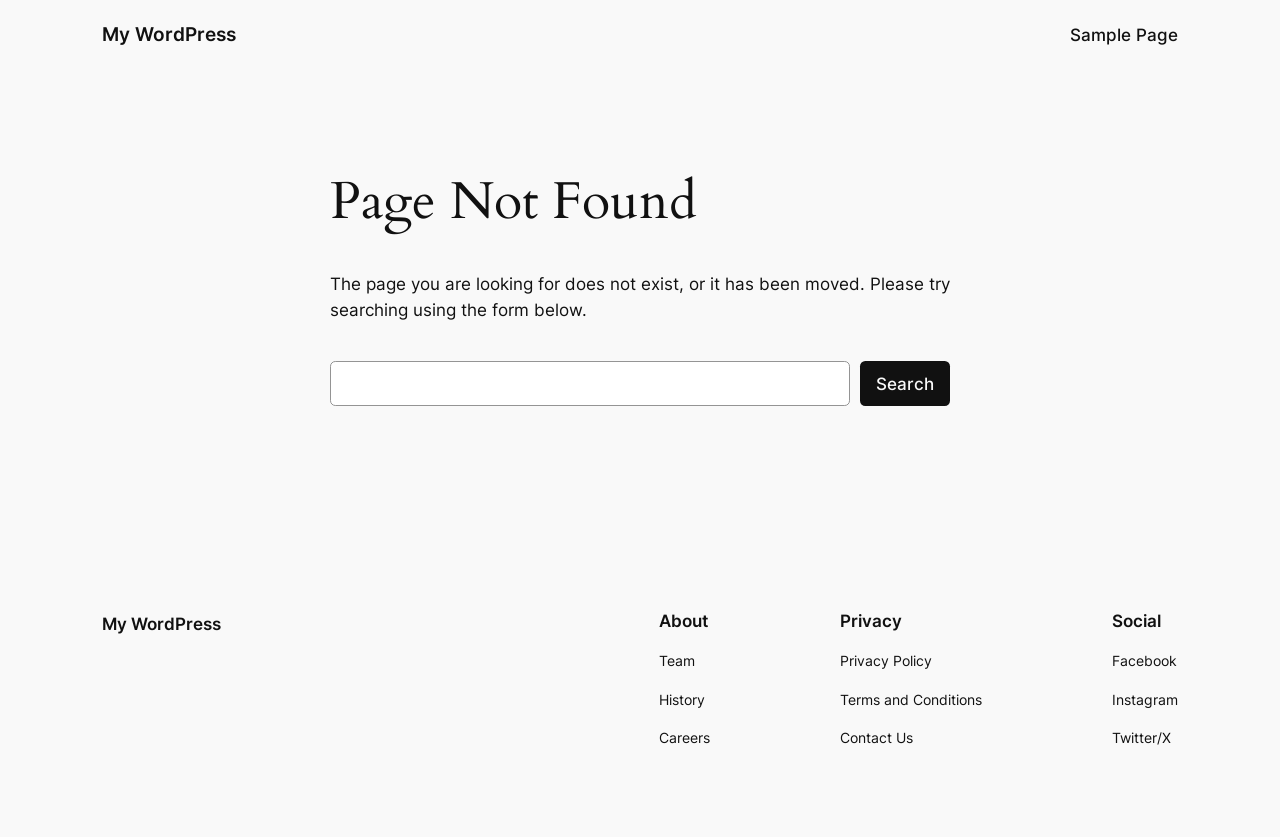Determine the main heading of the webpage and generate its text.

Page Not Found